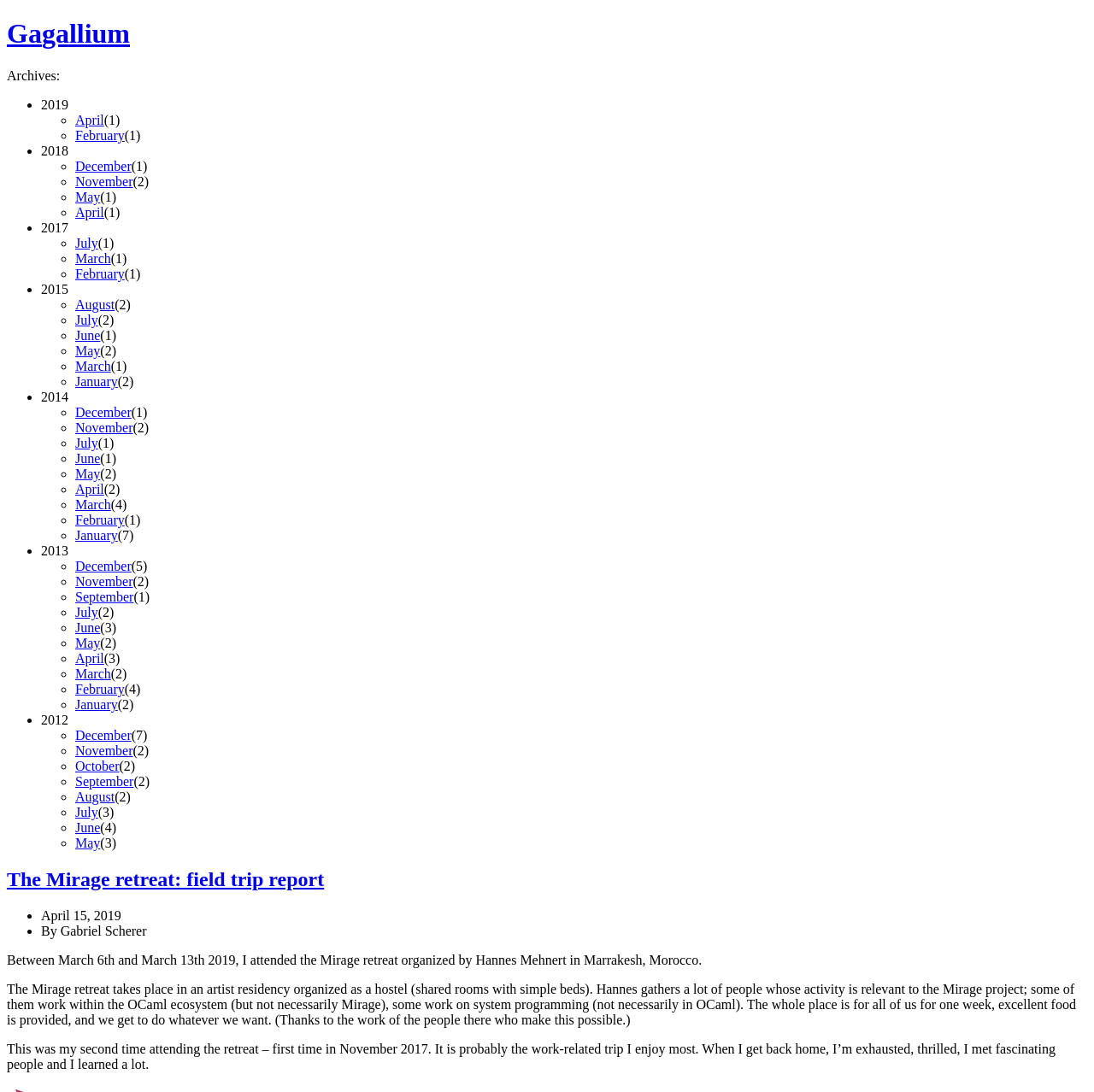What is the earliest year listed in the archives?
Provide a thorough and detailed answer to the question.

The earliest year listed in the archives is 2014, which is indicated by the static text element '2014' in the list of archives.